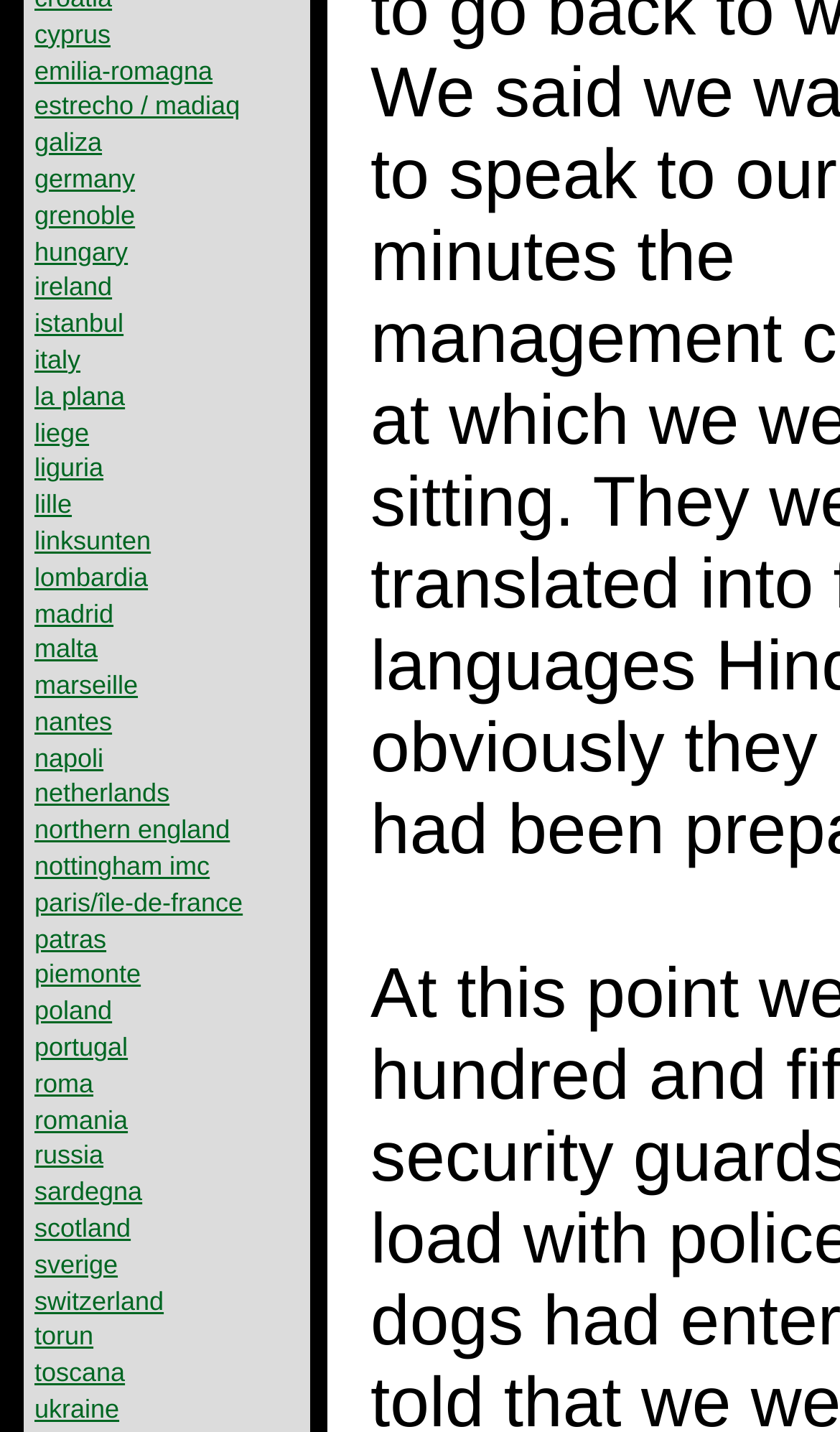Using the details in the image, give a detailed response to the question below:
What is the location listed below Germany?

By analyzing the y1 and y2 coordinates of the link elements, I determined the vertical positions of each element. The link element with the OCR text 'grenoble' has a y1 coordinate slightly greater than the y1 coordinate of the link element with the OCR text 'germany', indicating that it is listed below Germany.